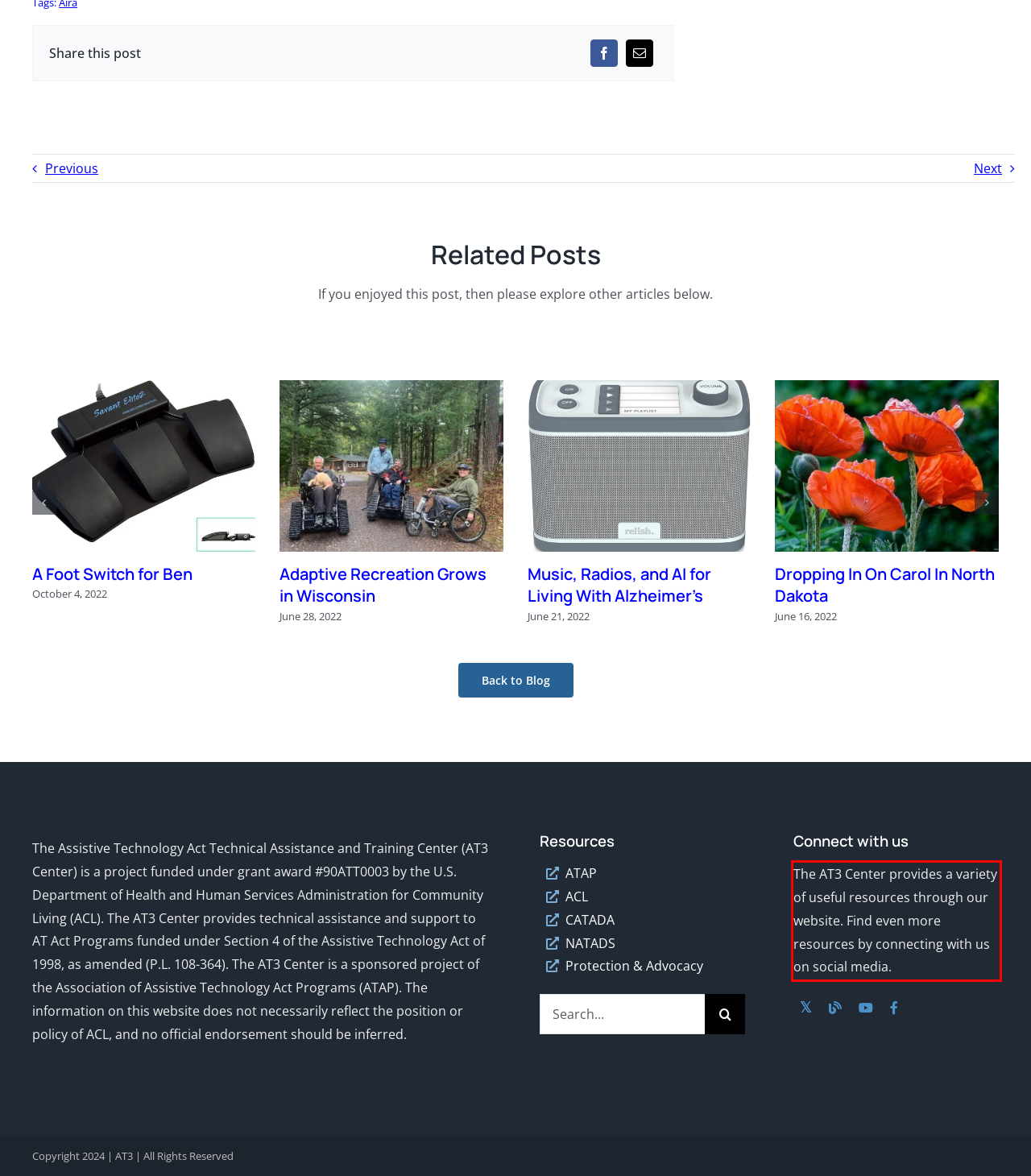The screenshot provided shows a webpage with a red bounding box. Apply OCR to the text within this red bounding box and provide the extracted content.

The AT3 Center provides a variety of useful resources through our website. Find even more resources by connecting with us on social media.